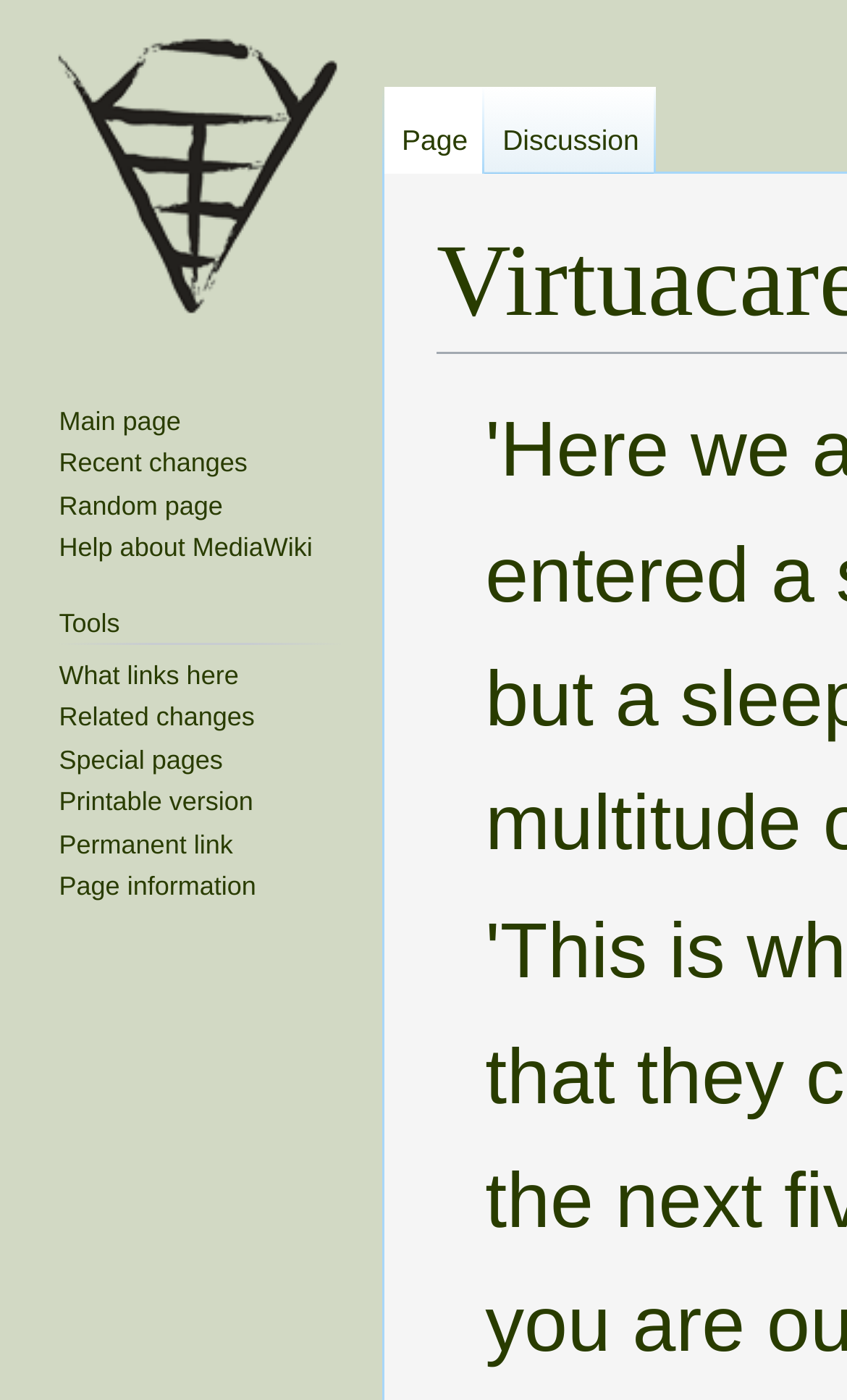How many links are under the 'Tools' navigation?
Please provide a single word or phrase in response based on the screenshot.

7